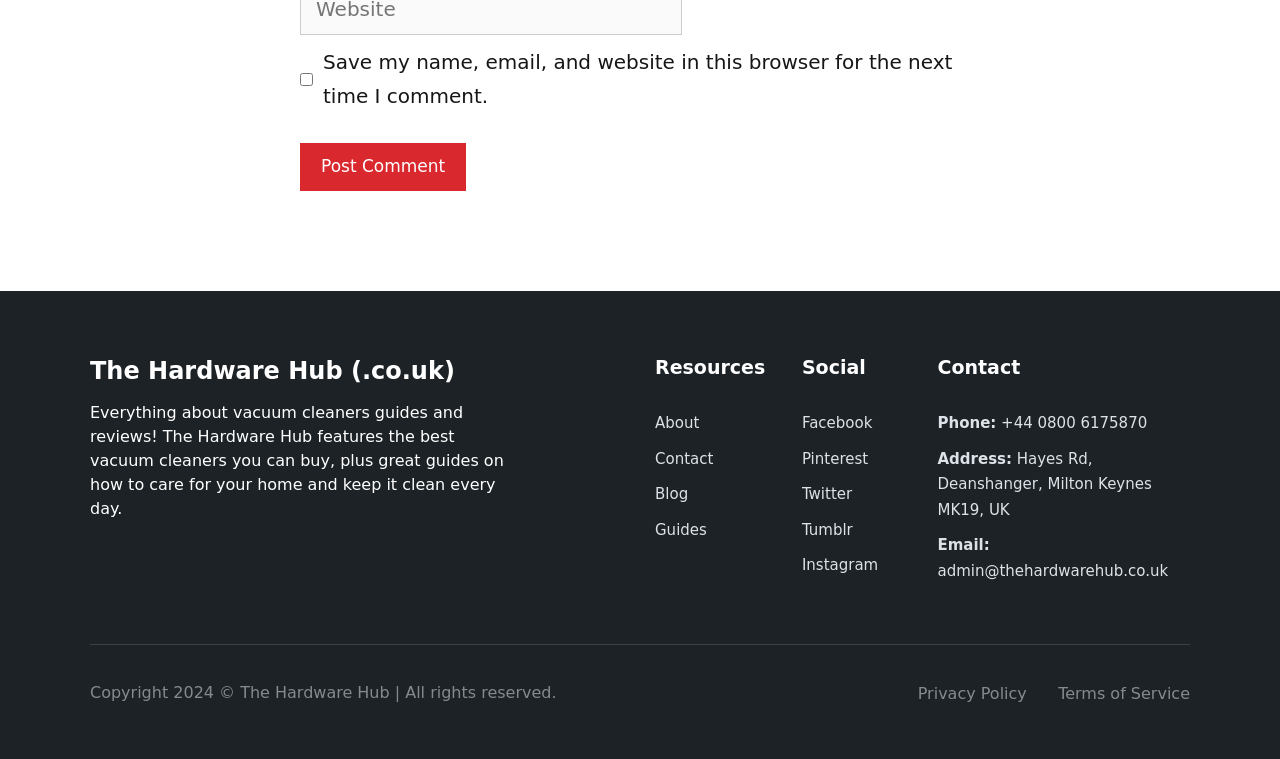What is the email address of the website? Based on the screenshot, please respond with a single word or phrase.

admin@thehardwarehub.co.uk